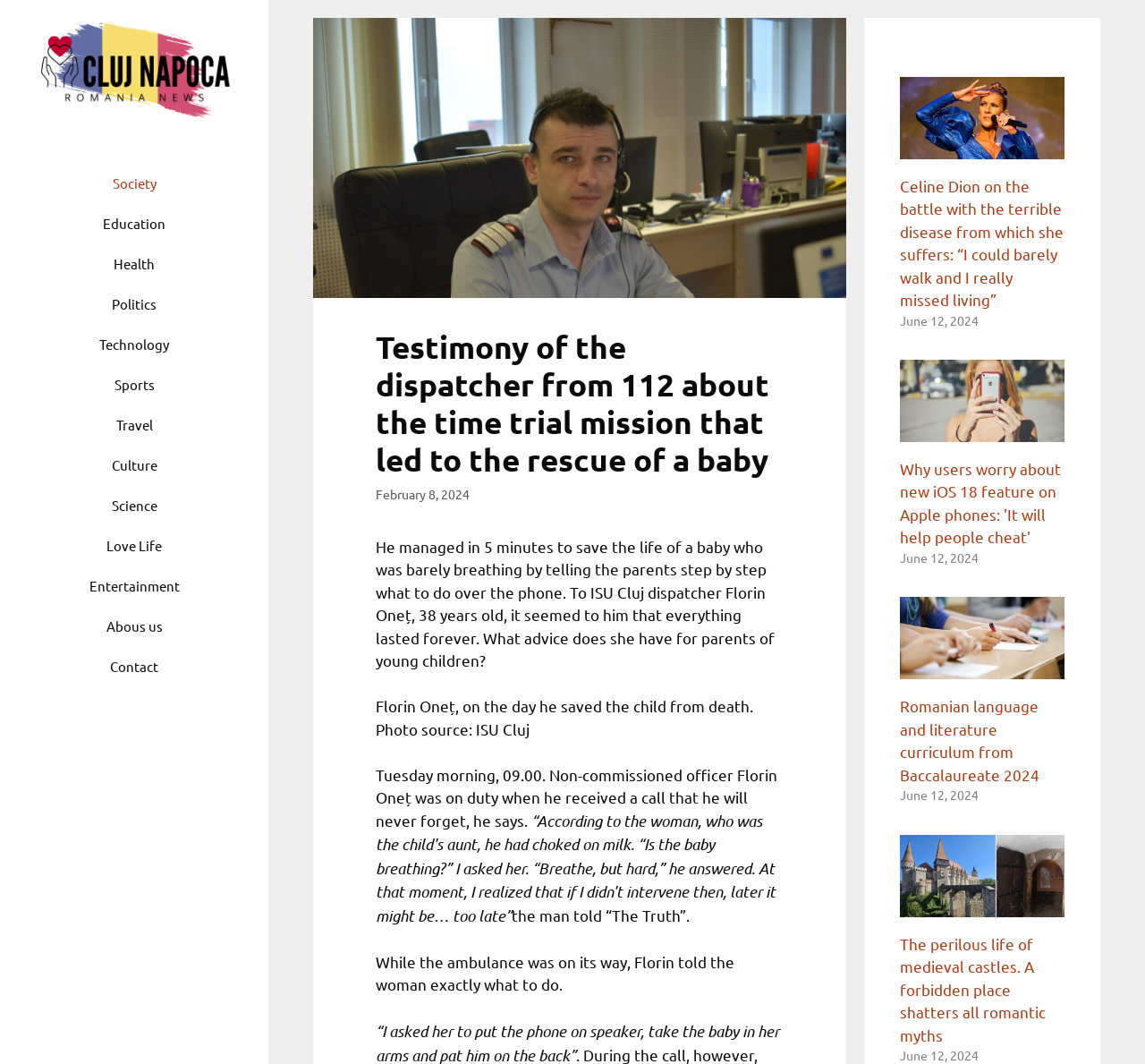Locate the bounding box coordinates of the UI element described by: "June 12, 2024June 12, 2024". The bounding box coordinates should consist of four float numbers between 0 and 1, i.e., [left, top, right, bottom].

[0.786, 0.74, 0.855, 0.755]